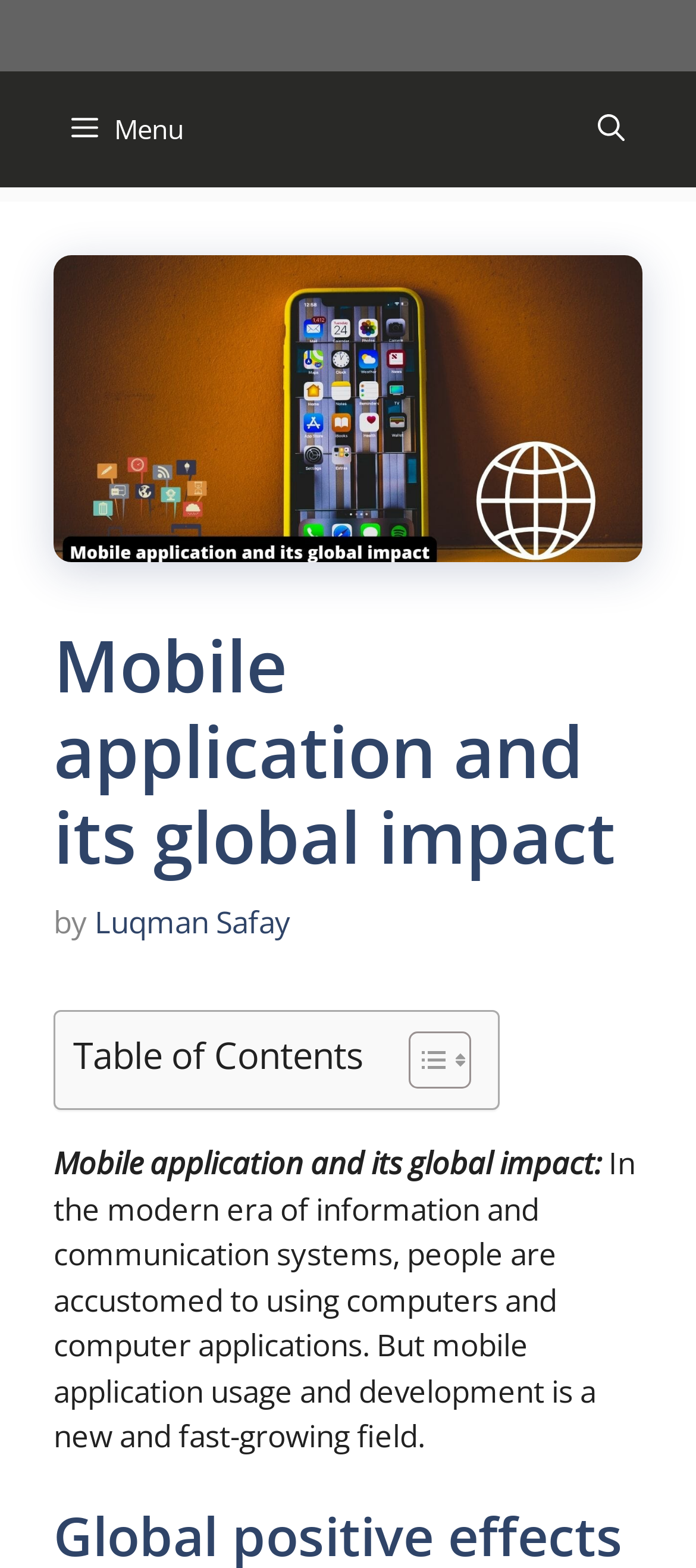Identify the bounding box for the UI element described as: "Luqman Safay". The coordinates should be four float numbers between 0 and 1, i.e., [left, top, right, bottom].

[0.136, 0.574, 0.418, 0.601]